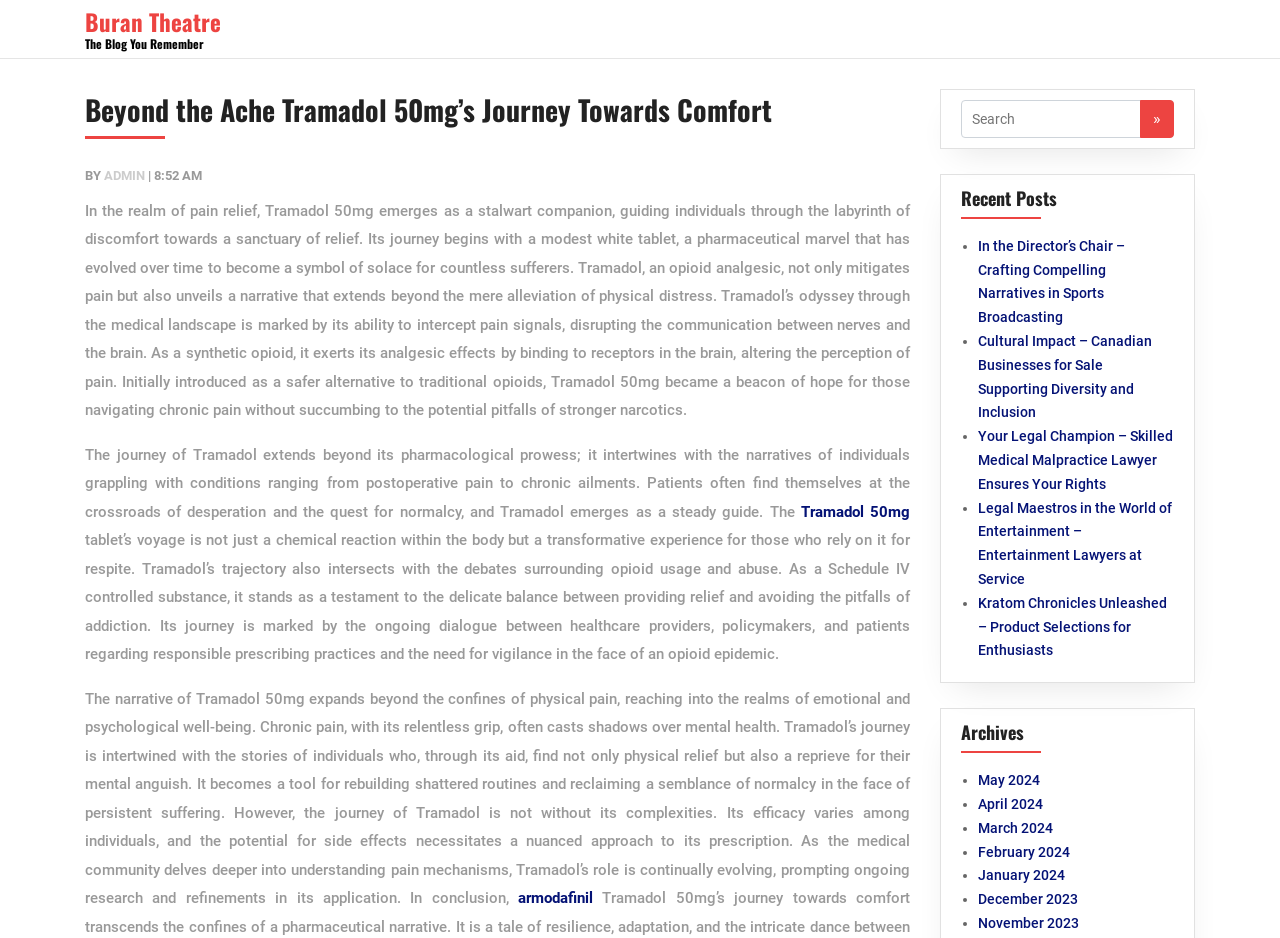Identify the bounding box coordinates for the UI element described as: "December 2023". The coordinates should be provided as four floats between 0 and 1: [left, top, right, bottom].

[0.763, 0.95, 0.843, 0.967]